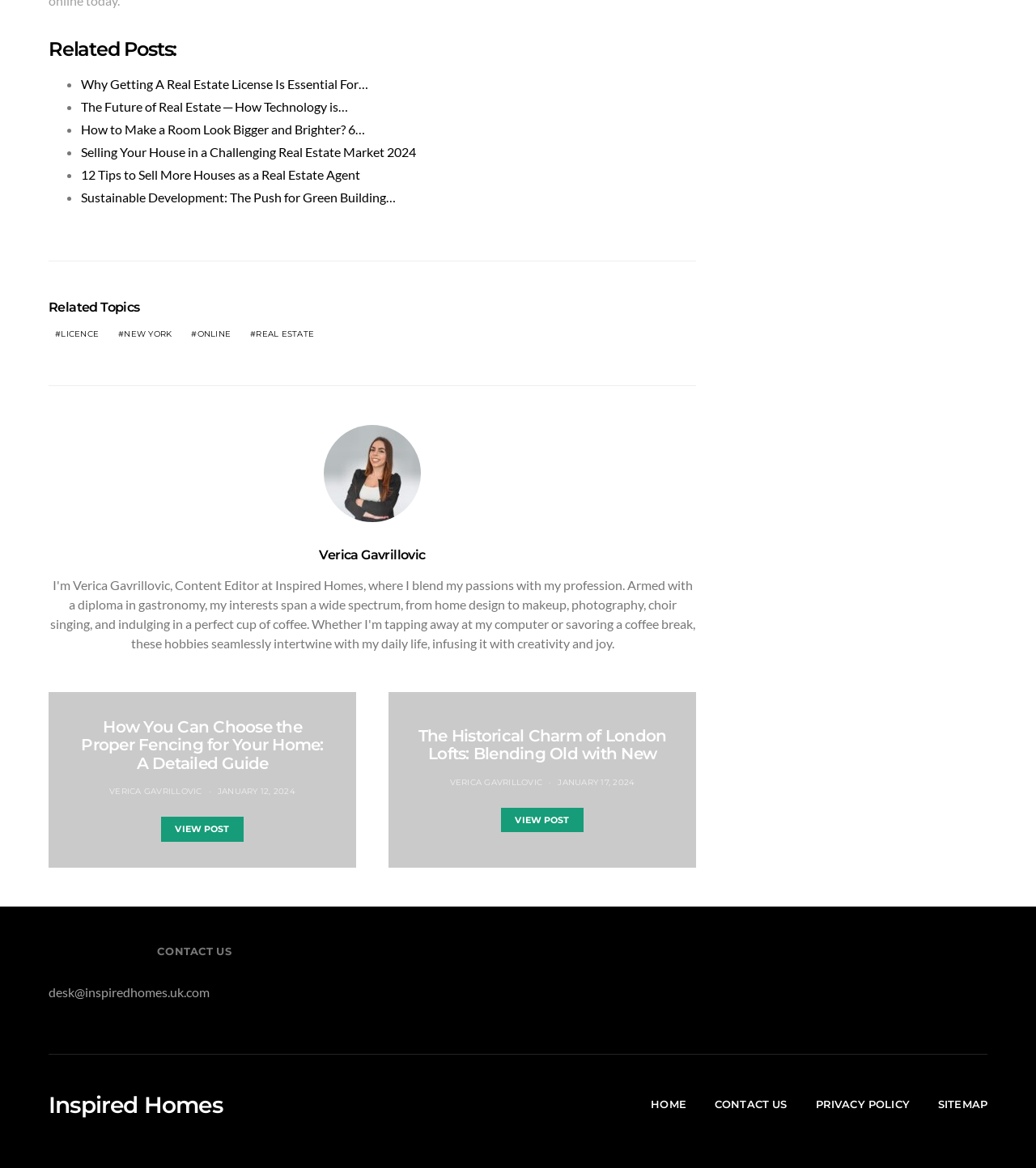Identify the bounding box coordinates of the region that needs to be clicked to carry out this instruction: "Go to the homepage". Provide these coordinates as four float numbers ranging from 0 to 1, i.e., [left, top, right, bottom].

[0.628, 0.939, 0.662, 0.953]